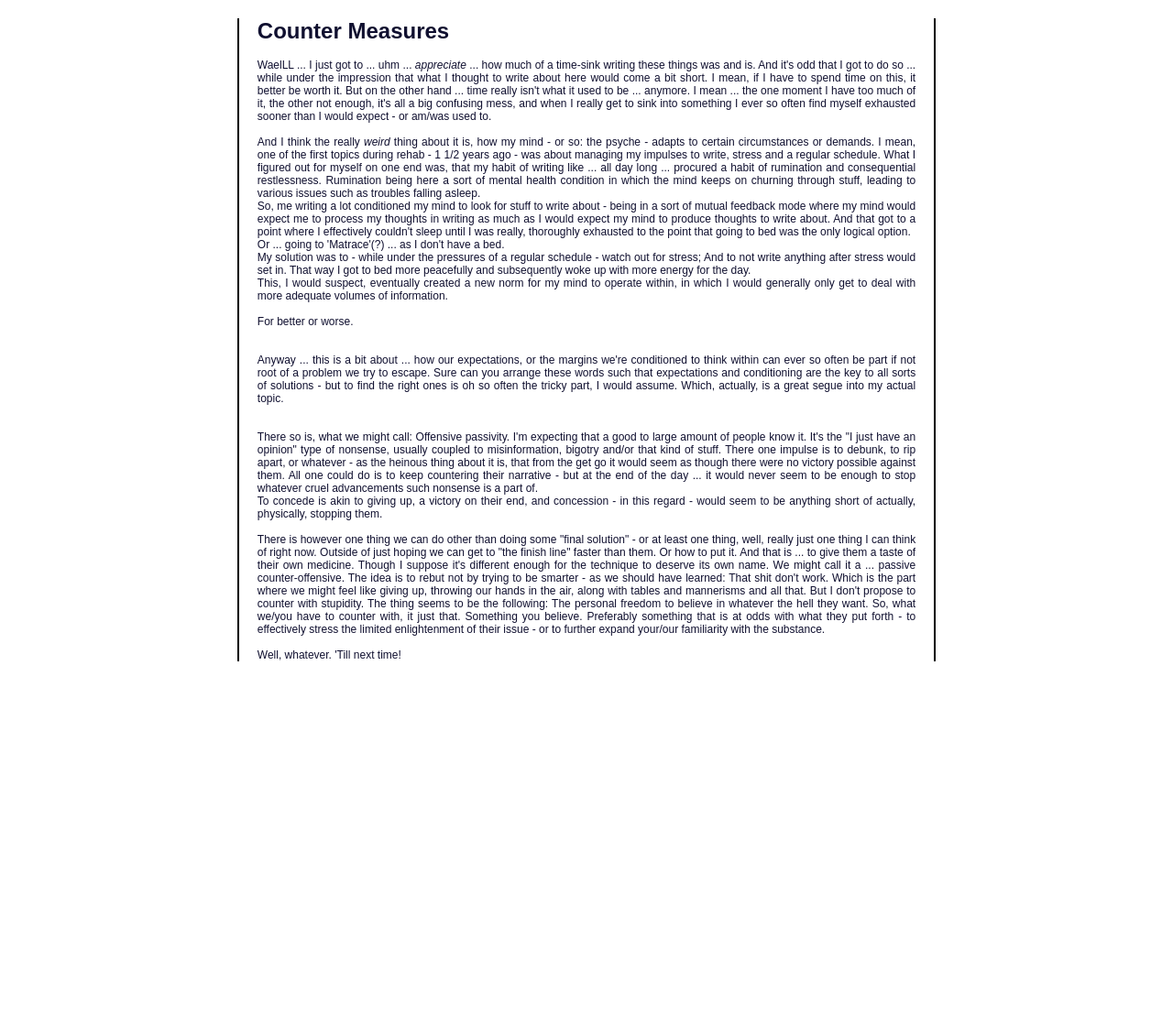Create an elaborate caption for the webpage.

The webpage appears to be a blog or article page with a focus on personal reflections and opinions. At the top, there is a heading titled "Counter Measures". Below the heading, there is a series of paragraphs of text, each with a distinct thought or idea. The text is dense and philosophical, discussing topics such as mental health, personal growth, and strategies for dealing with opposing viewpoints.

The text is organized into several blocks, with each block exploring a specific idea or theme. The first block discusses the importance of managing impulses and stress, and how the author has learned to adapt to certain circumstances. The second block explores the concept of "offensive passivity" and how to counter it with a "passive counter-offensive" strategy.

Throughout the text, there are no images or other multimedia elements. The layout is simple, with the text arranged in a single column that spans the width of the page. The text is densely packed, with little whitespace between paragraphs. Overall, the webpage appears to be a personal reflection or opinion piece, with a focus on exploring complex ideas and themes.